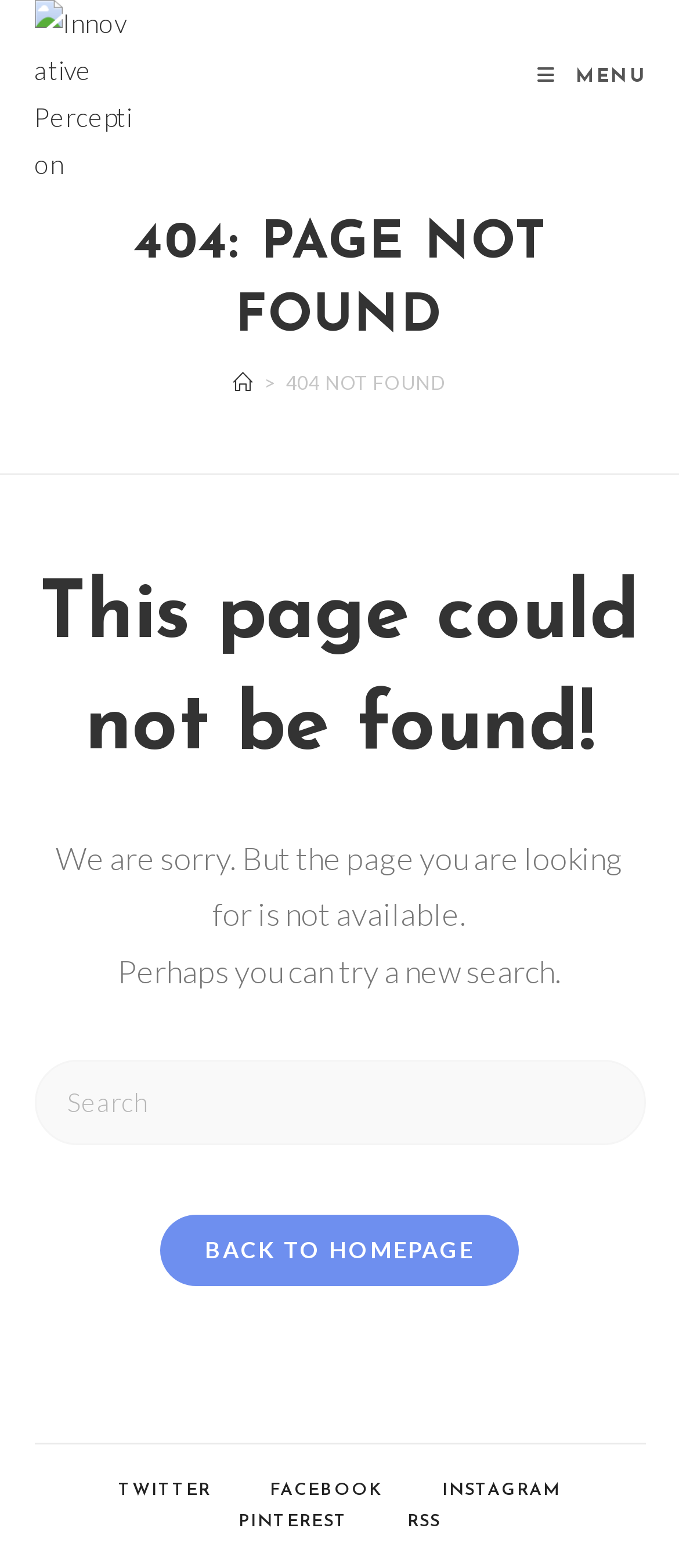Determine the bounding box coordinates of the element that should be clicked to execute the following command: "Open the mobile menu".

[0.791, 0.043, 0.95, 0.055]